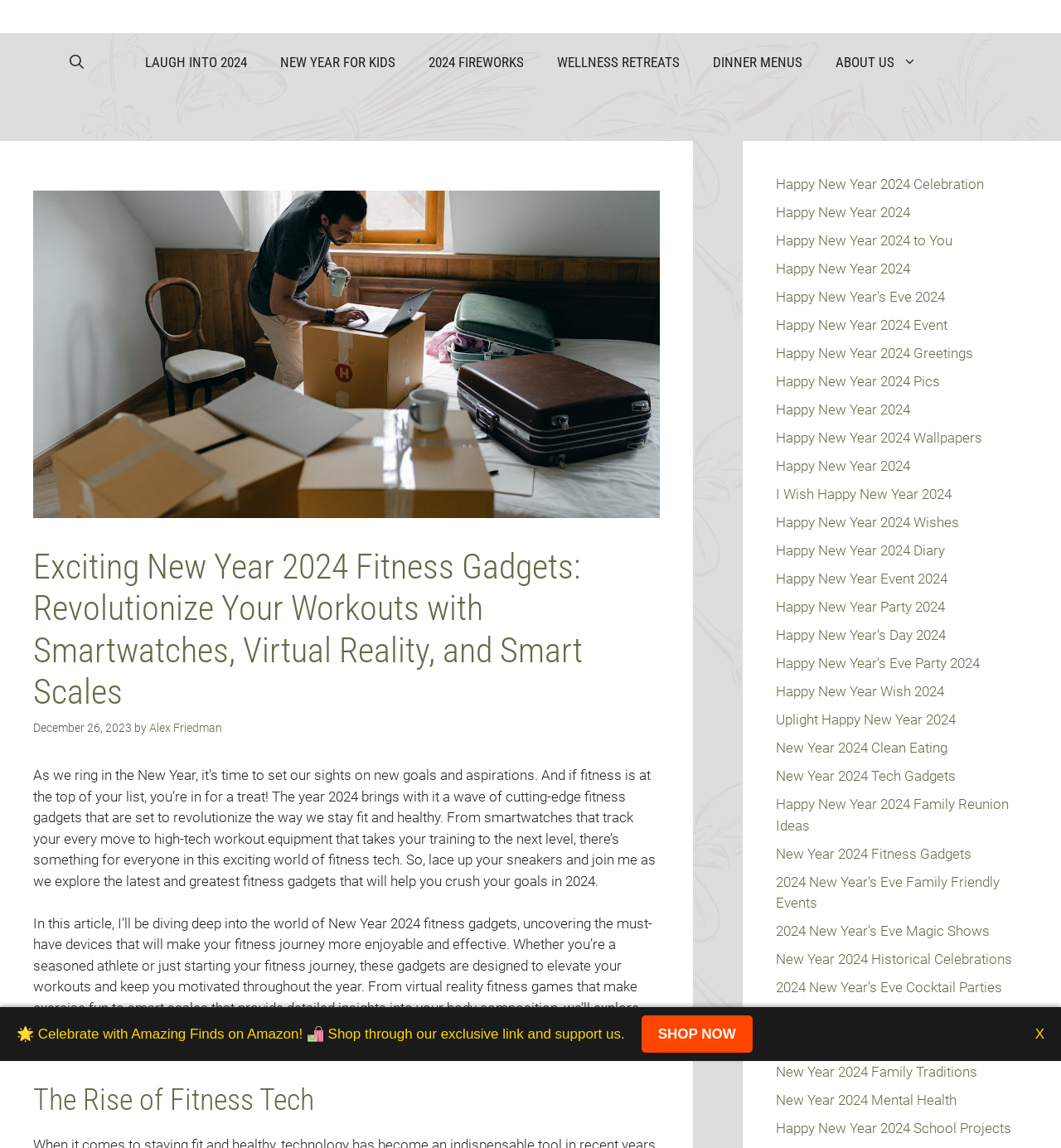Find the bounding box coordinates of the element I should click to carry out the following instruction: "Click on 'LAUGH INTO 2024'".

[0.121, 0.029, 0.248, 0.079]